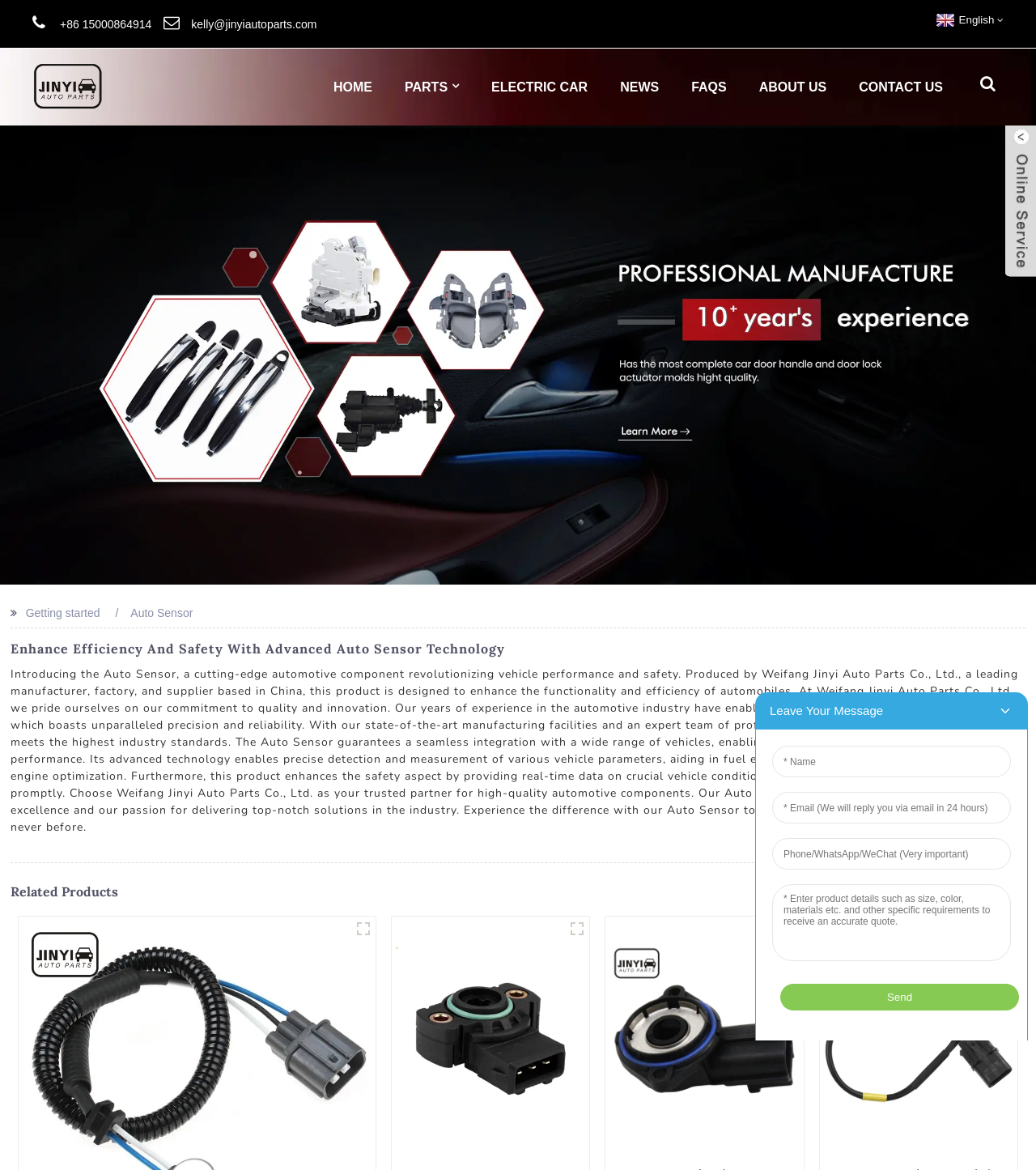Identify the bounding box coordinates necessary to click and complete the given instruction: "View the NEWS section".

[0.583, 0.042, 0.652, 0.107]